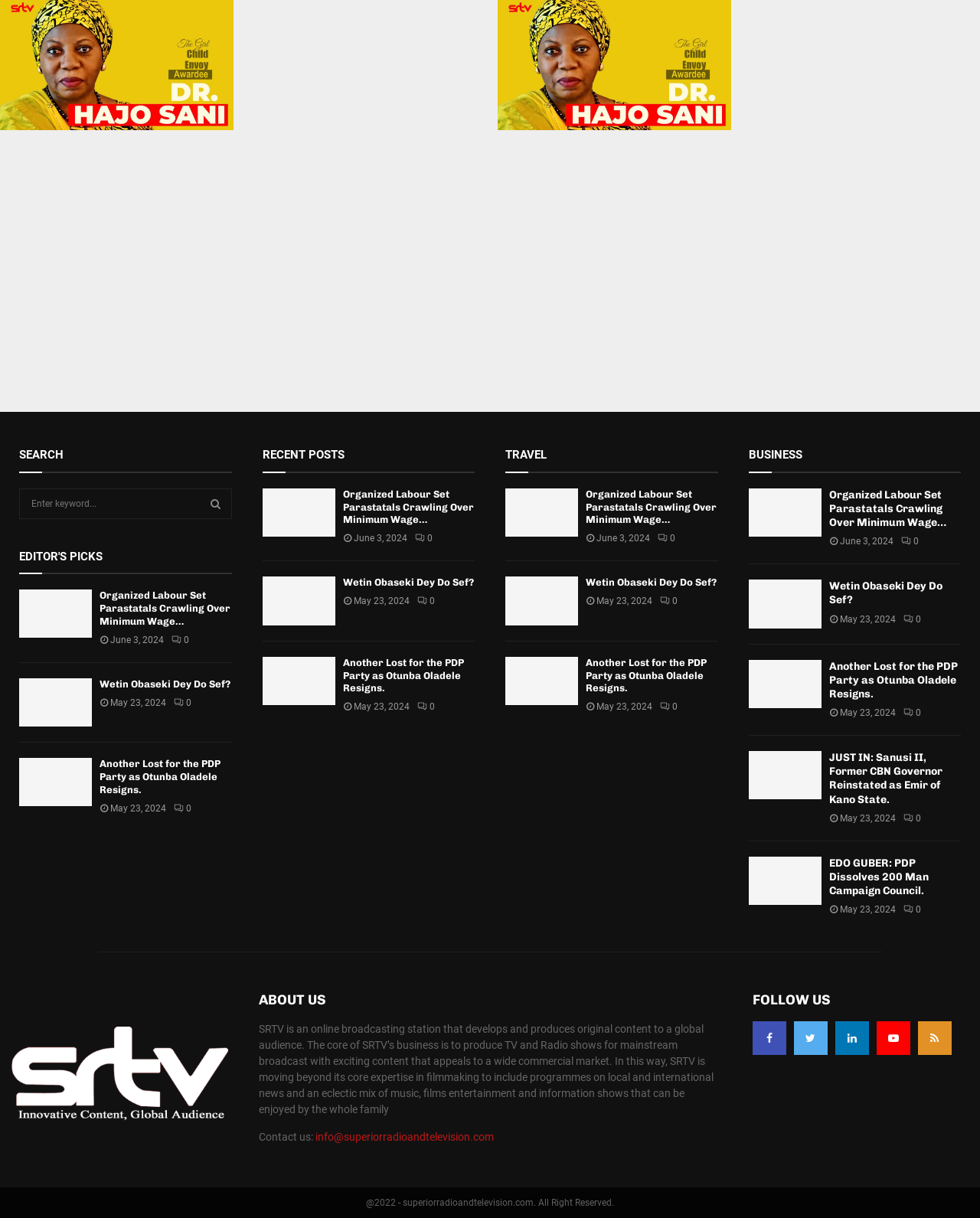Please determine the bounding box coordinates of the element to click in order to execute the following instruction: "Click on the 'EDITOR'S PICKS' section". The coordinates should be four float numbers between 0 and 1, specified as [left, top, right, bottom].

[0.02, 0.451, 0.236, 0.463]